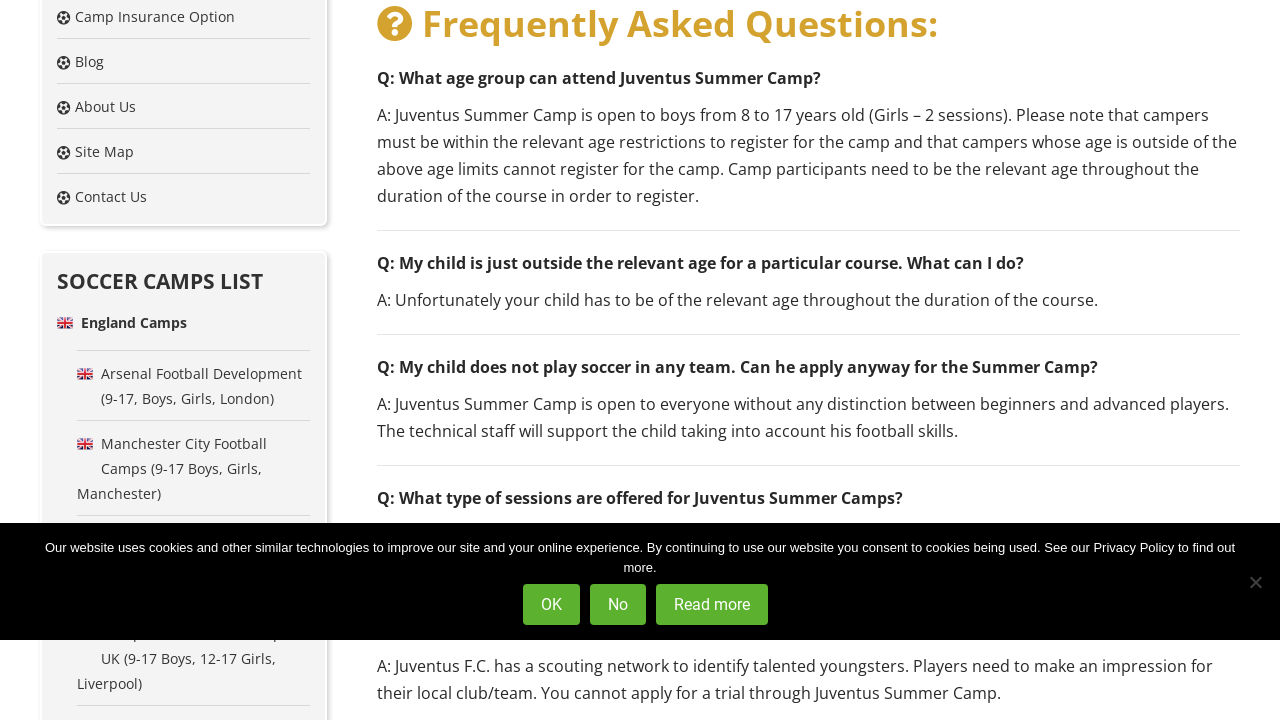Given the element description Camp Insurance Option, specify the bounding box coordinates of the corresponding UI element in the format (top-left x, top-left y, bottom-right x, bottom-right y). All values must be between 0 and 1.

[0.045, 0.006, 0.184, 0.041]